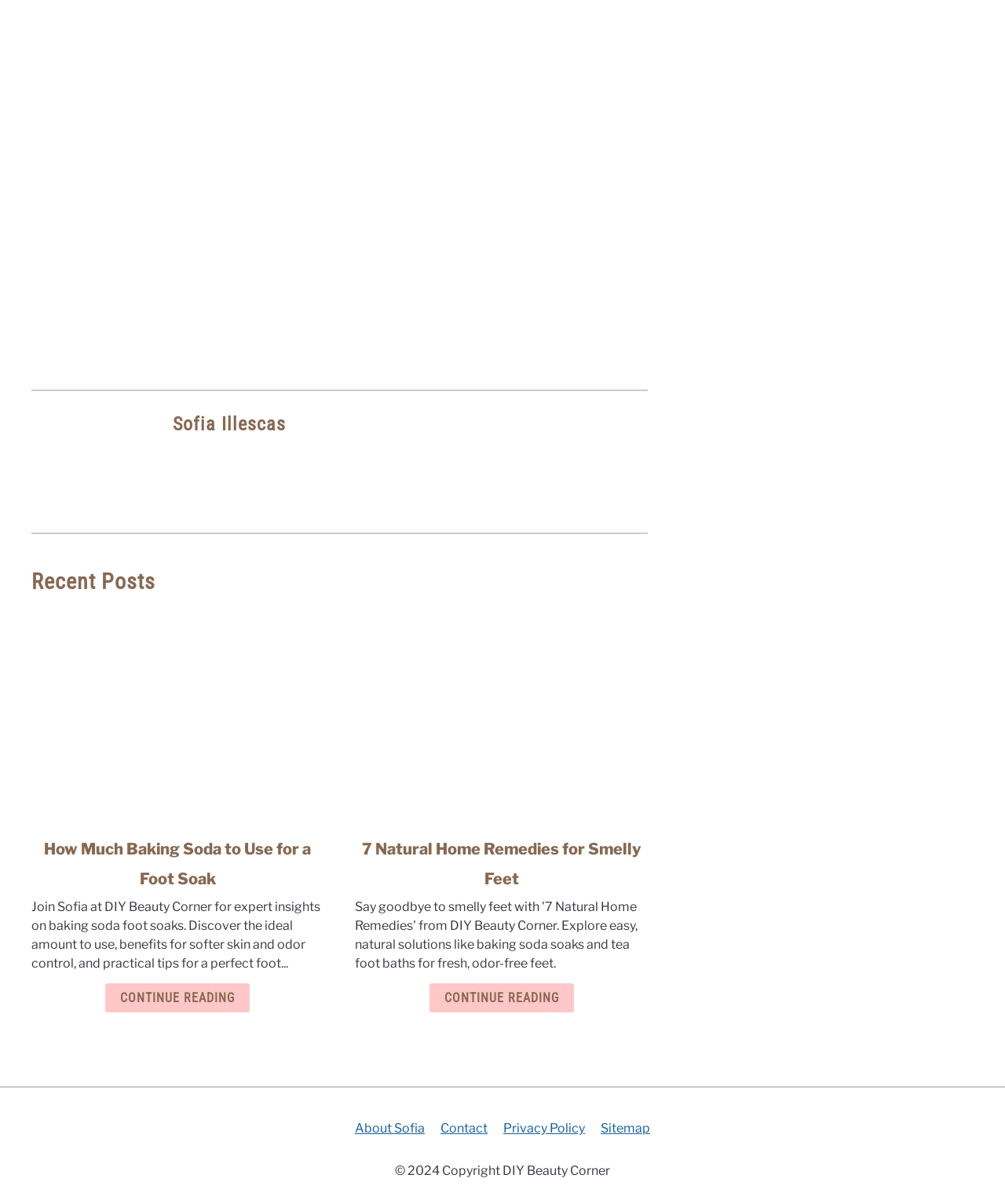Using the information in the image, give a comprehensive answer to the question: 
What is the copyright year of the webpage?

The copyright year of the webpage can be found at the bottom of the webpage, where it says '© 2024 Copyright DIY Beauty Corner'.